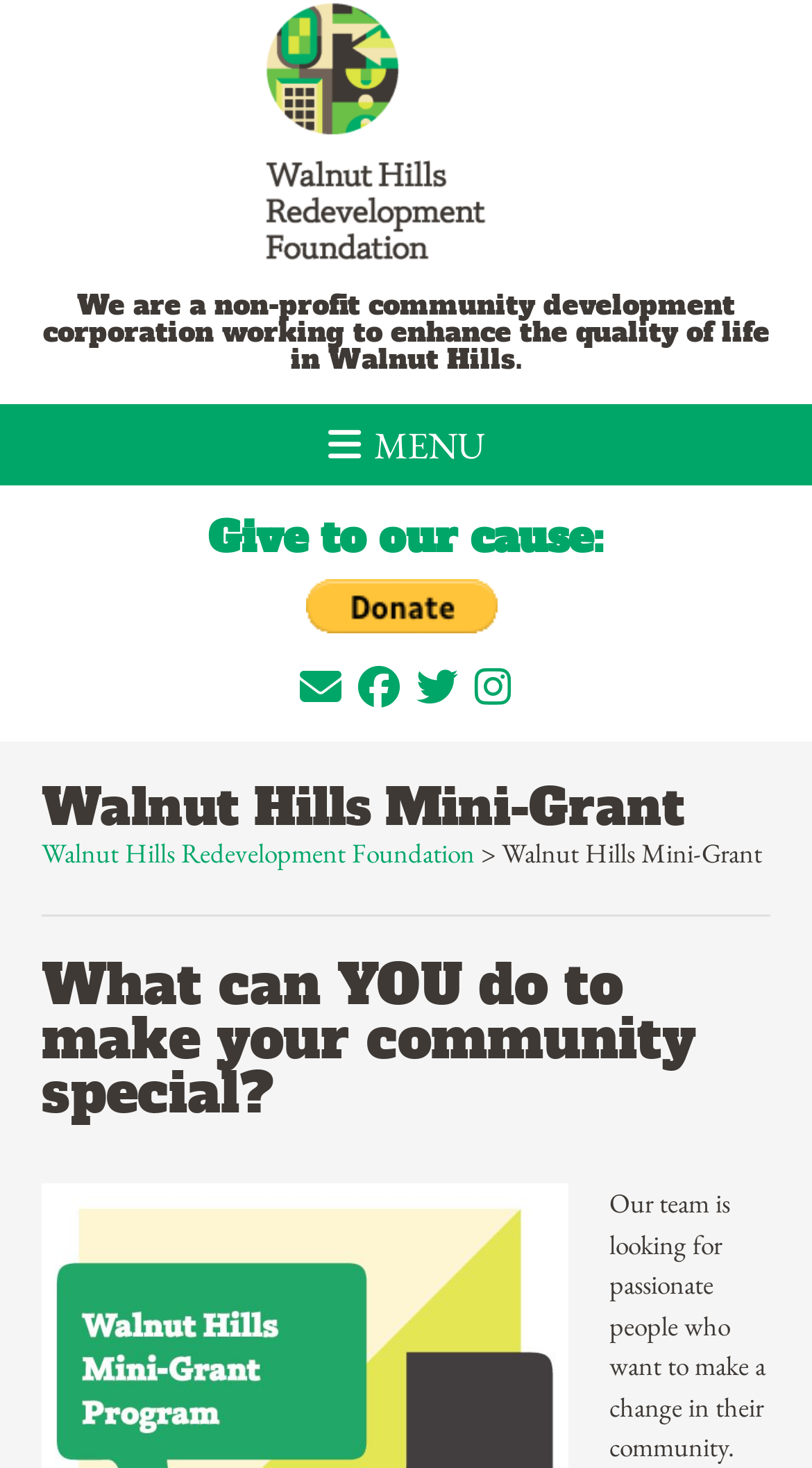What is the theme of the question asked in the last heading?
Respond with a short answer, either a single word or a phrase, based on the image.

Community development